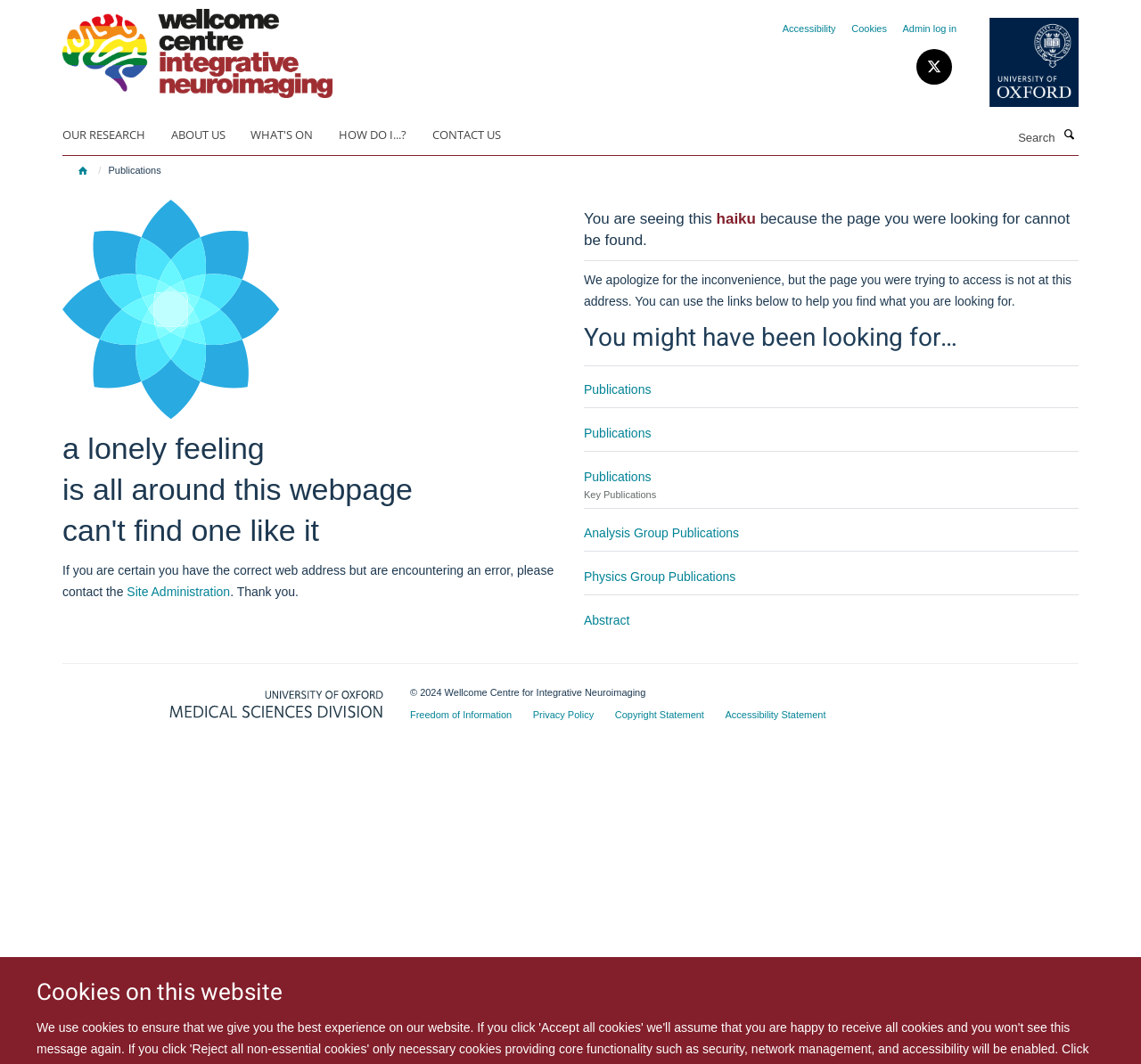Highlight the bounding box coordinates of the element that should be clicked to carry out the following instruction: "Go to Wellcome Centre for Integrative Neuroimaging homepage". The coordinates must be given as four float numbers ranging from 0 to 1, i.e., [left, top, right, bottom].

[0.055, 0.039, 0.291, 0.051]